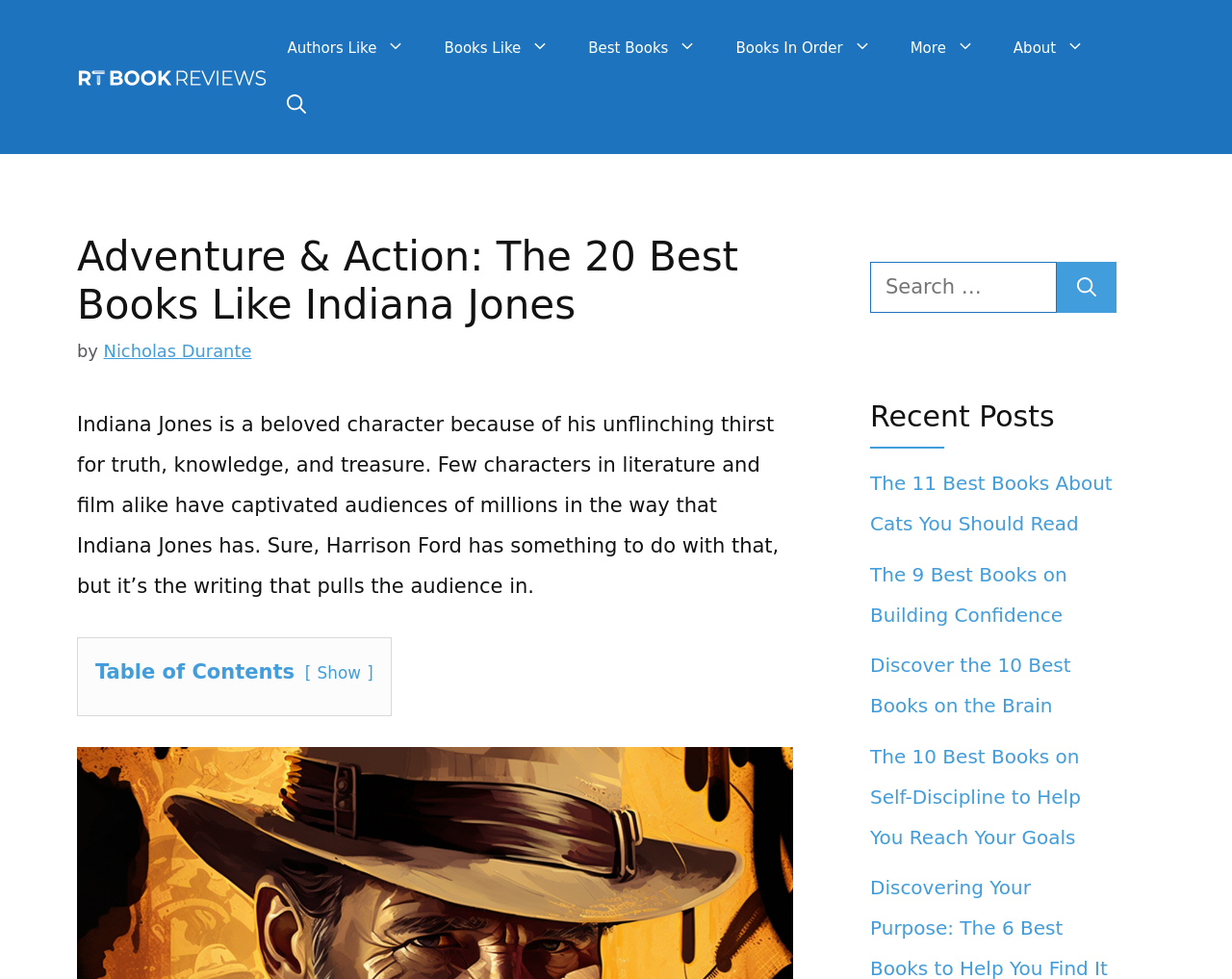Use the information in the screenshot to answer the question comprehensively: How many links are in the primary navigation?

I counted the number of link elements within the primary navigation element, which are 'Authors Like', 'Books Like', 'Best Books', 'Books In Order', 'More', 'About', and 'Open Search Bar'.